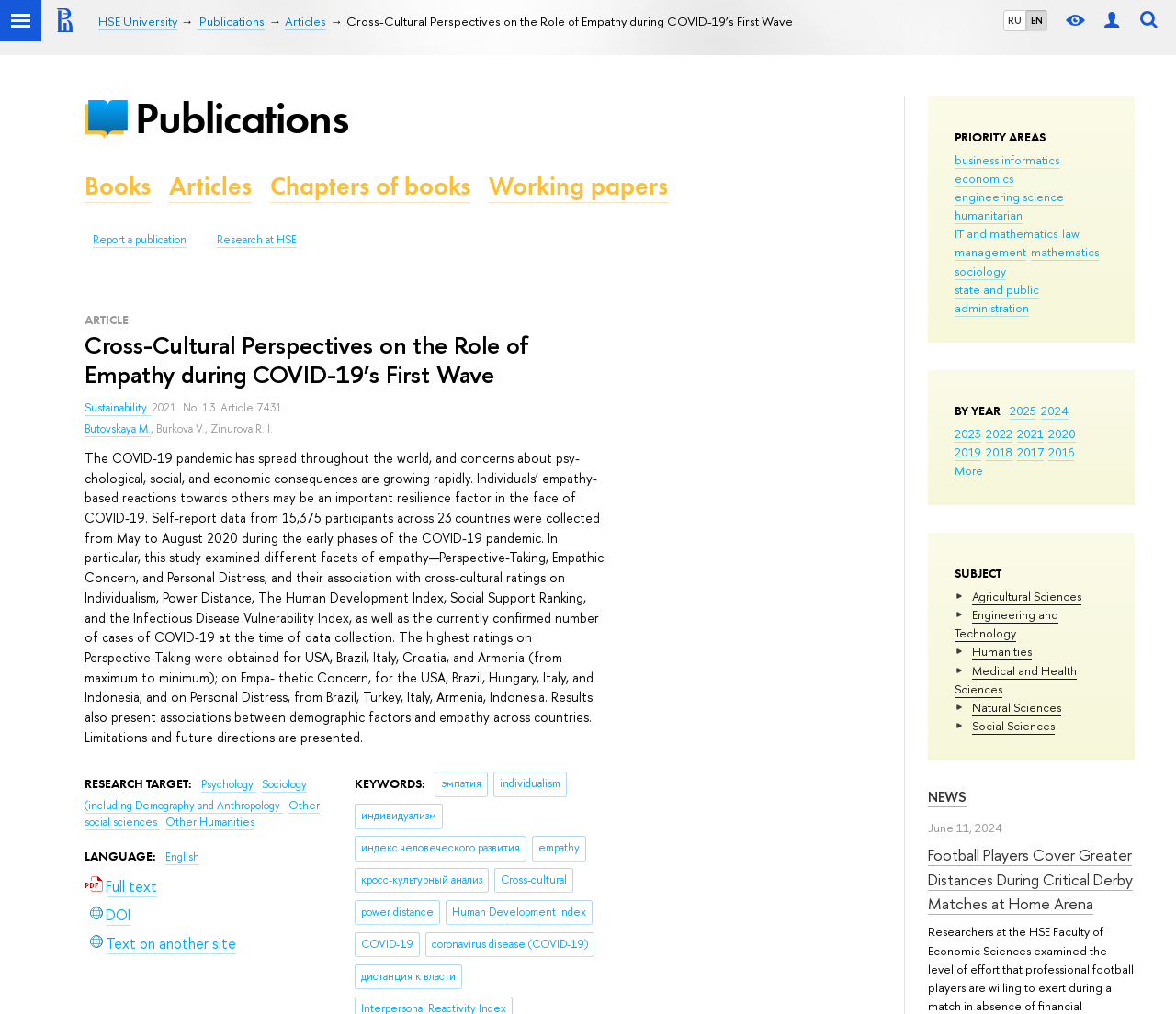What is the name of the university?
Based on the visual information, provide a detailed and comprehensive answer.

I found the answer by looking at the link with the text 'HSE University' at the top of the webpage, which suggests that it is the name of the university.